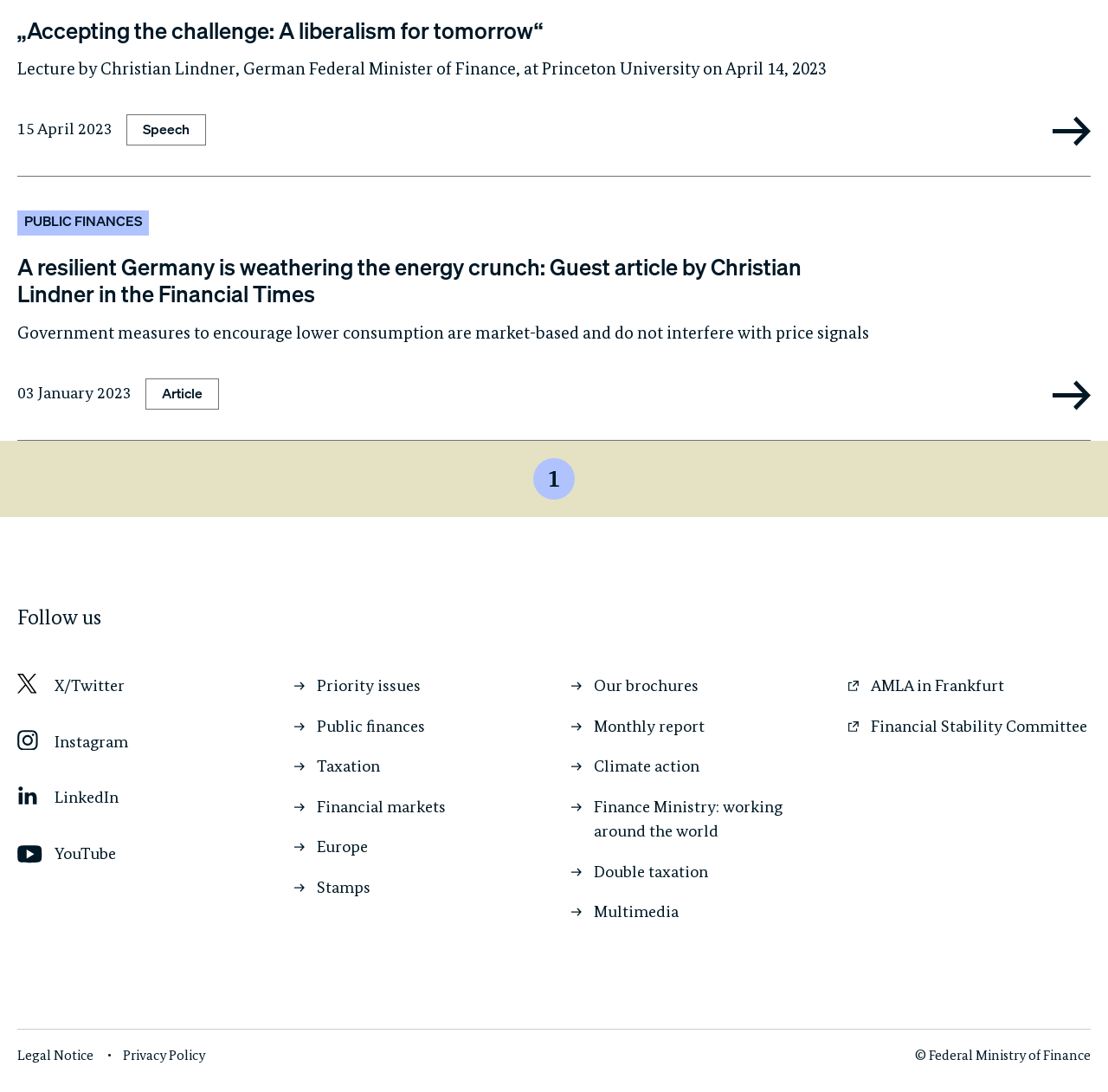Provide your answer to the question using just one word or phrase: Who is the author of the lecture?

Christian Lindner